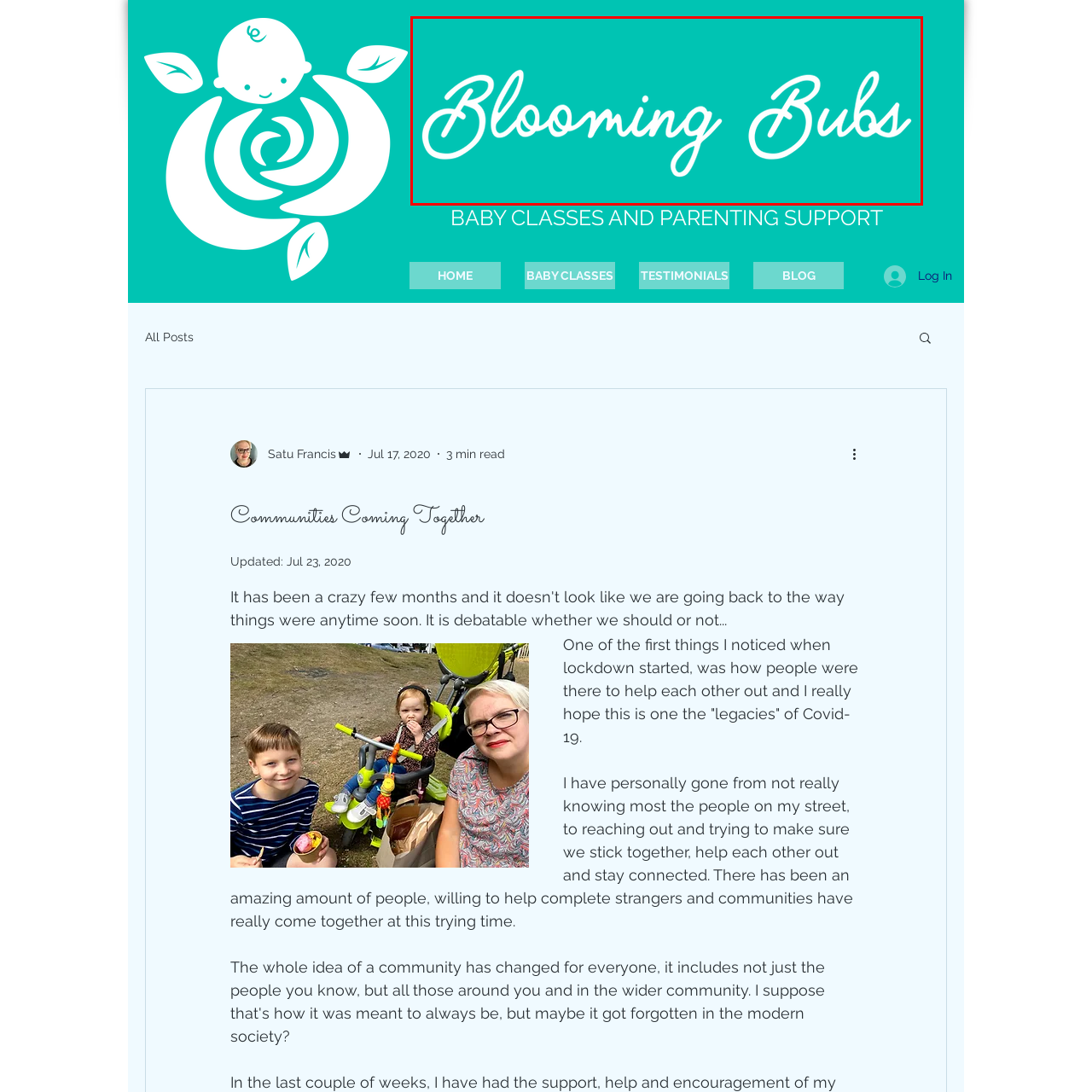What is the likely focus of the brand 'Blooming Bubs'?
Pay attention to the section of the image highlighted by the red bounding box and provide a comprehensive answer to the question.

Based on the logo and overall aesthetic, it is likely that the brand 'Blooming Bubs' focuses on baby classes and parenting support, providing nurturing and community-oriented services to parents.